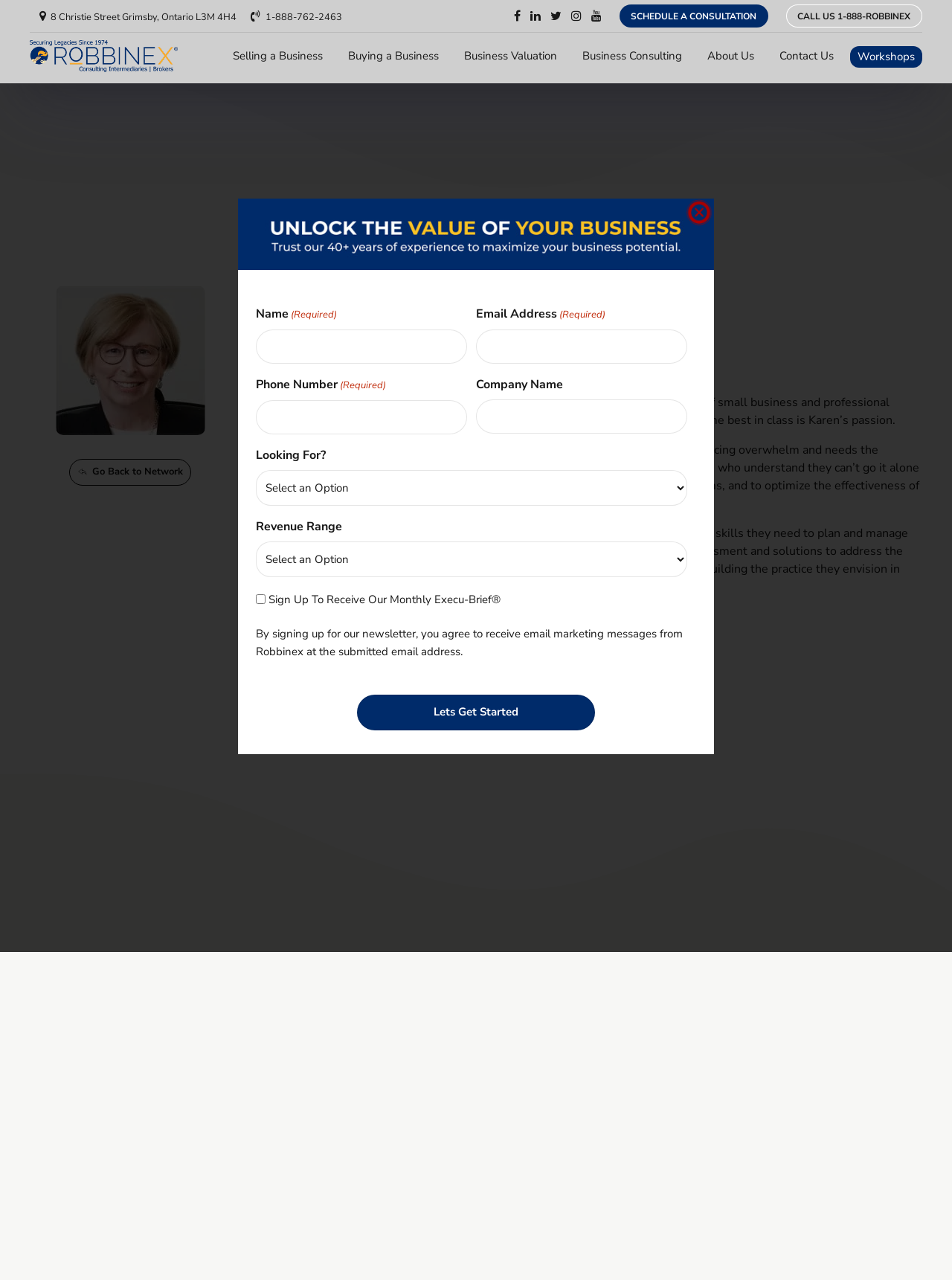Use a single word or phrase to answer the question:
What is the name of the image at the bottom of the page?

logo